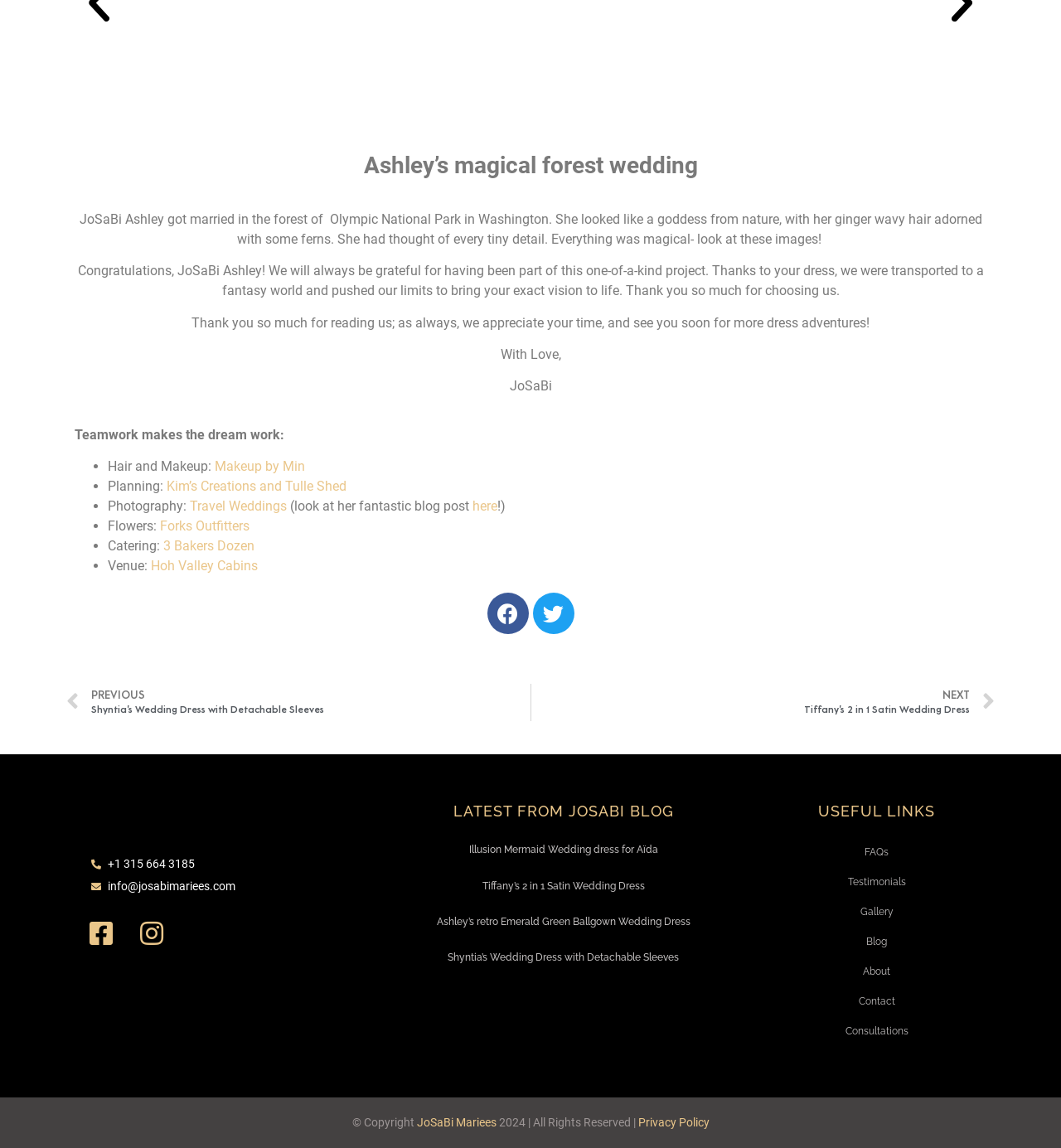Provide your answer to the question using just one word or phrase: What is the name of the bride in the wedding story?

Ashley